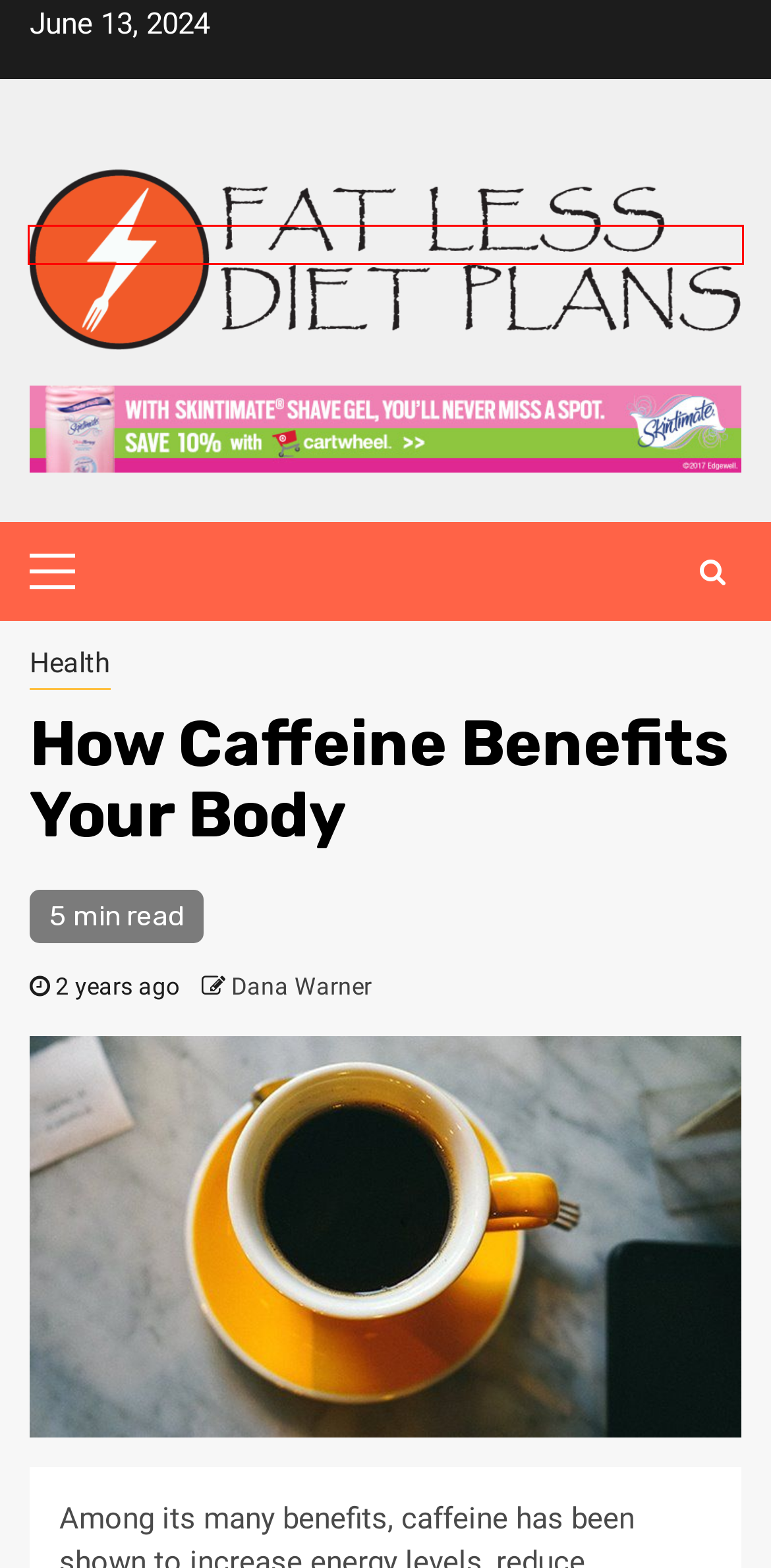You have received a screenshot of a webpage with a red bounding box indicating a UI element. Please determine the most fitting webpage description that matches the new webpage after clicking on the indicated element. The choices are:
A. John Alexander, Author at Fat Less Diet Plans
B. How to Boost Immunity Naturally - Fat Less Diet Plans
C. Medicine Archives - Fat Less Diet Plans
D. Caffeine Archives - Fat Less Diet Plans
E. Mitigating Risks in the Transportation of Healthcare Equipment - Fat Less Diet Plans
F. Home - Fat Less Diet Plans
G. Contact - Fat Less Diet Plans
H. Dana Warner, Author at Fat Less Diet Plans

F